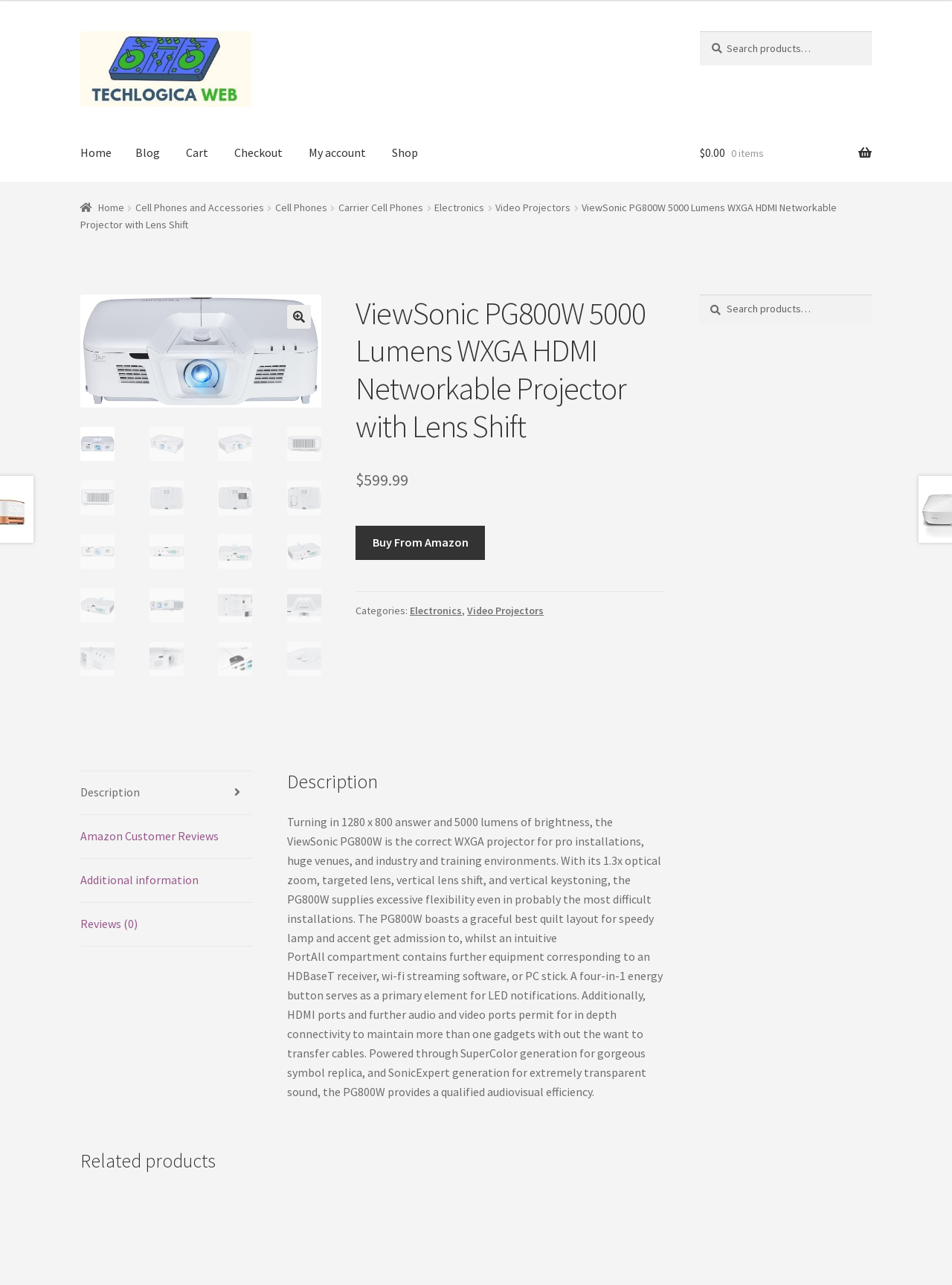Give a one-word or short phrase answer to this question: 
What is the price of the ViewSonic PG800W projector?

$599.99